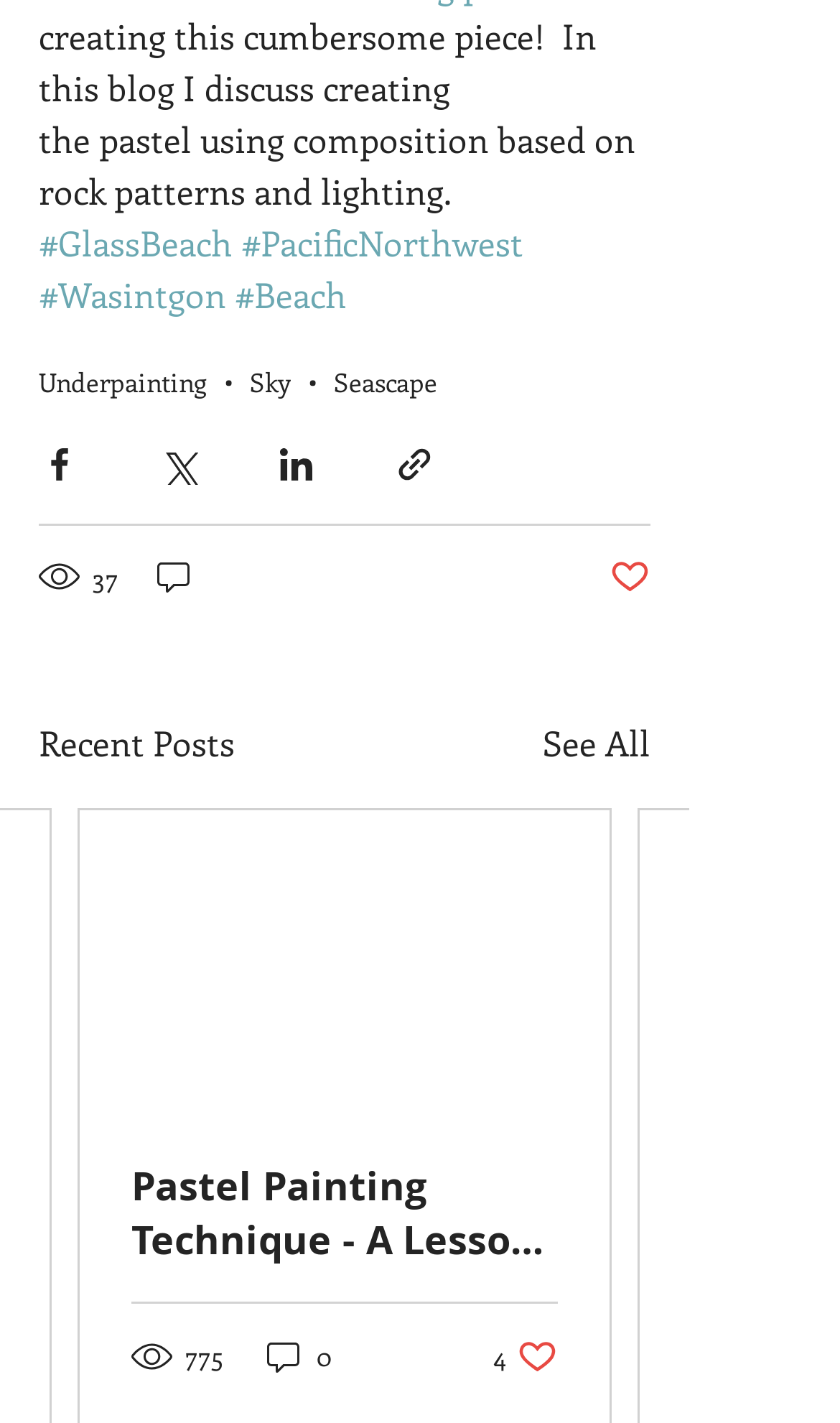Please find and report the bounding box coordinates of the element to click in order to perform the following action: "See all recent posts". The coordinates should be expressed as four float numbers between 0 and 1, in the format [left, top, right, bottom].

[0.646, 0.504, 0.774, 0.54]